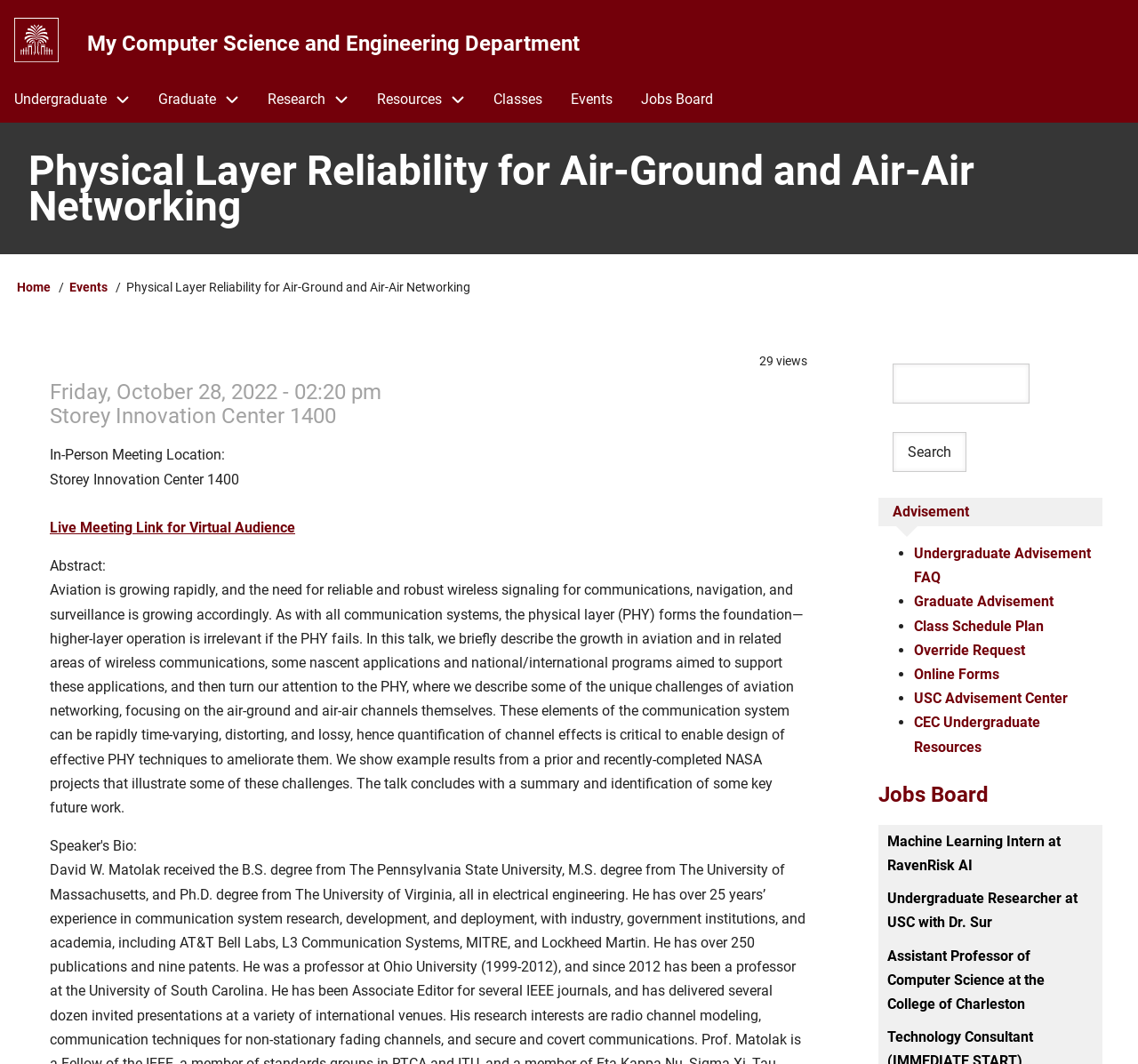Please specify the bounding box coordinates in the format (top-left x, top-left y, bottom-right x, bottom-right y), with all values as floating point numbers between 0 and 1. Identify the bounding box of the UI element described by: Undergraduate Advisement FAQ

[0.803, 0.512, 0.959, 0.551]